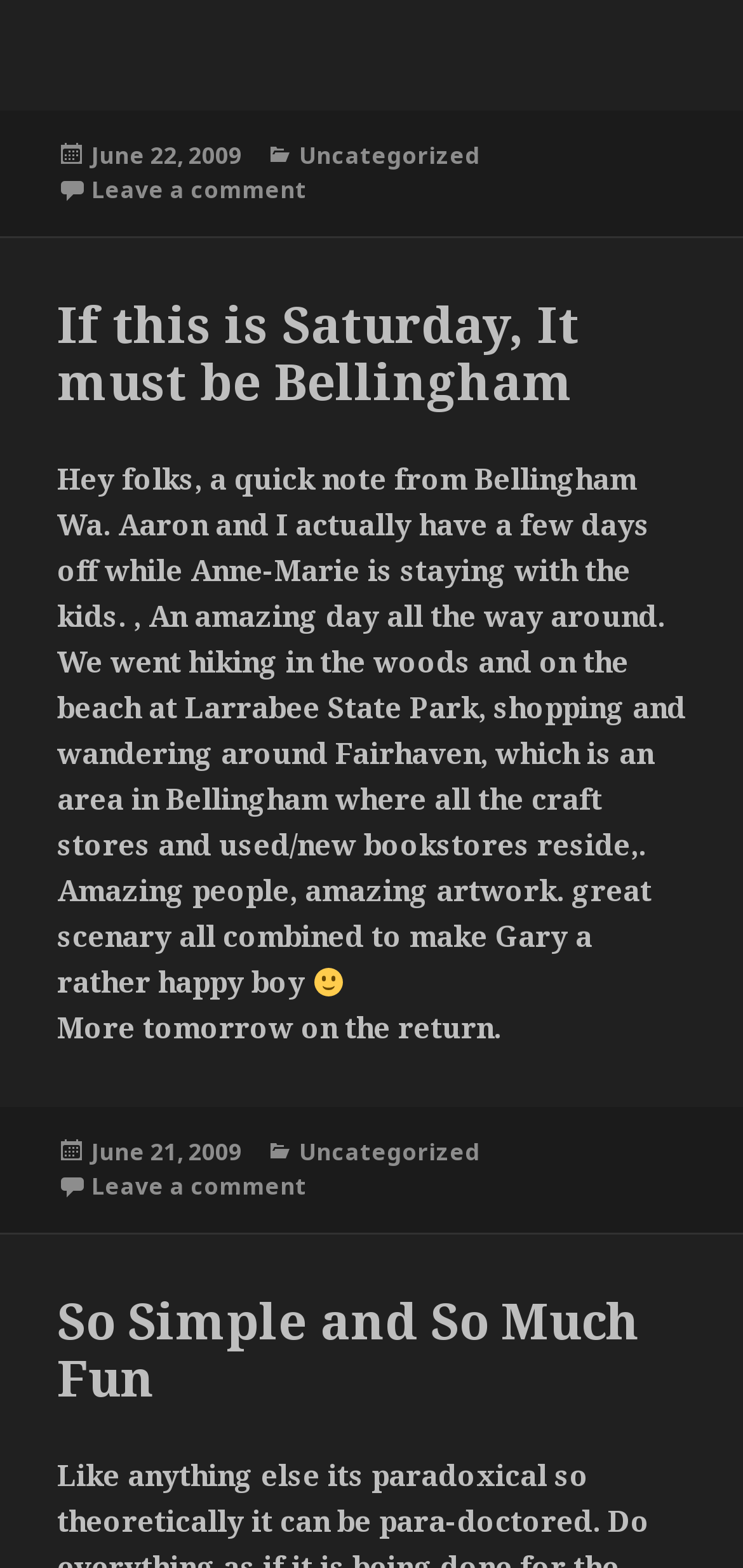Please locate the clickable area by providing the bounding box coordinates to follow this instruction: "Click on the link to view the post 'So Simple and So Much Fun'".

[0.077, 0.82, 0.861, 0.9]